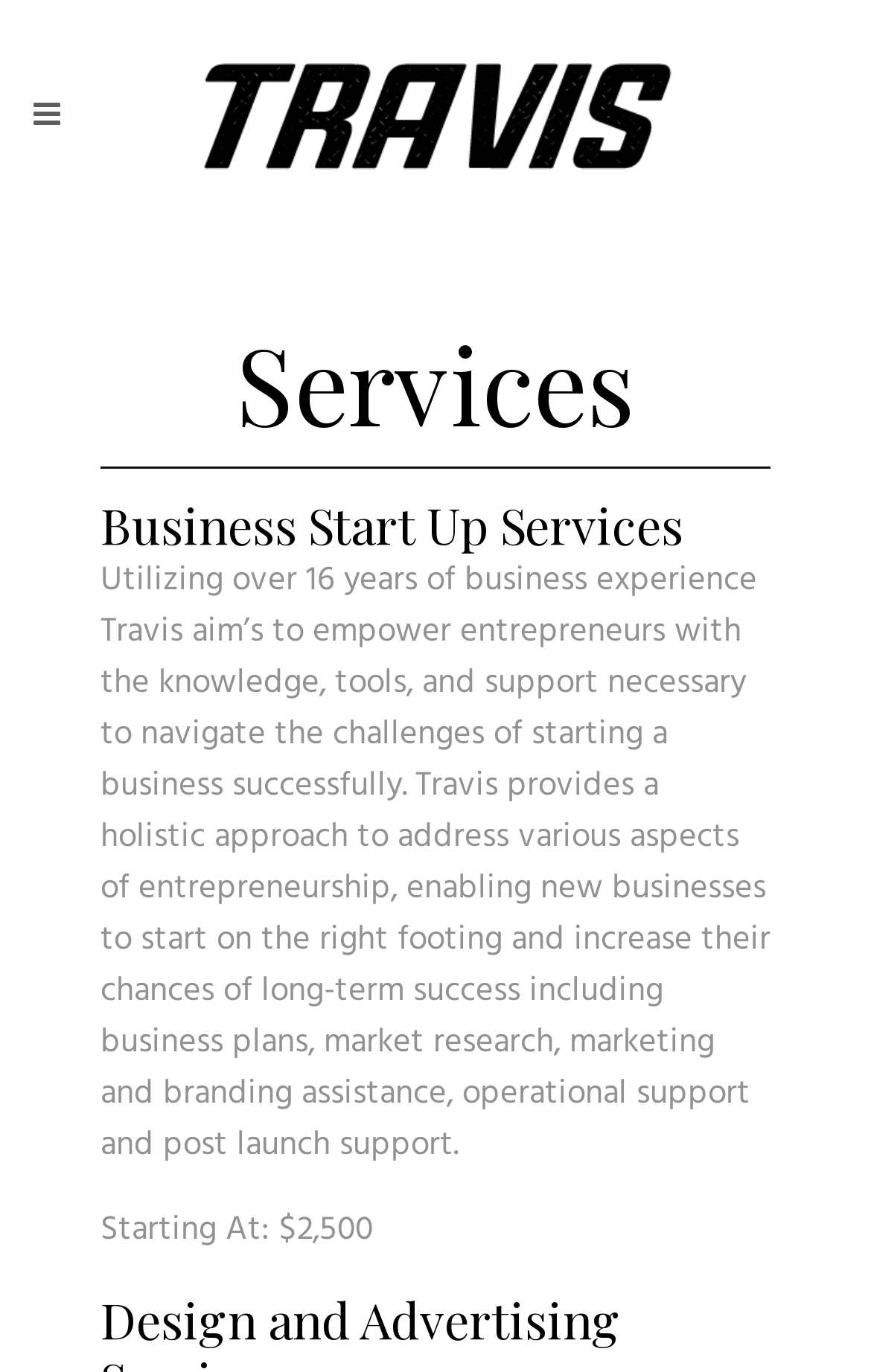Please look at the image and answer the question with a detailed explanation: What is the name of the business service provider?

The name of the business service provider is mentioned in the logo link element, which is 'Logo' and has a bounding box coordinate of [0.228, 0.0, 0.772, 0.163]. This suggests that the logo is a prominent element on the webpage, and the name 'Travis Cotton' is likely the name of the business service provider.